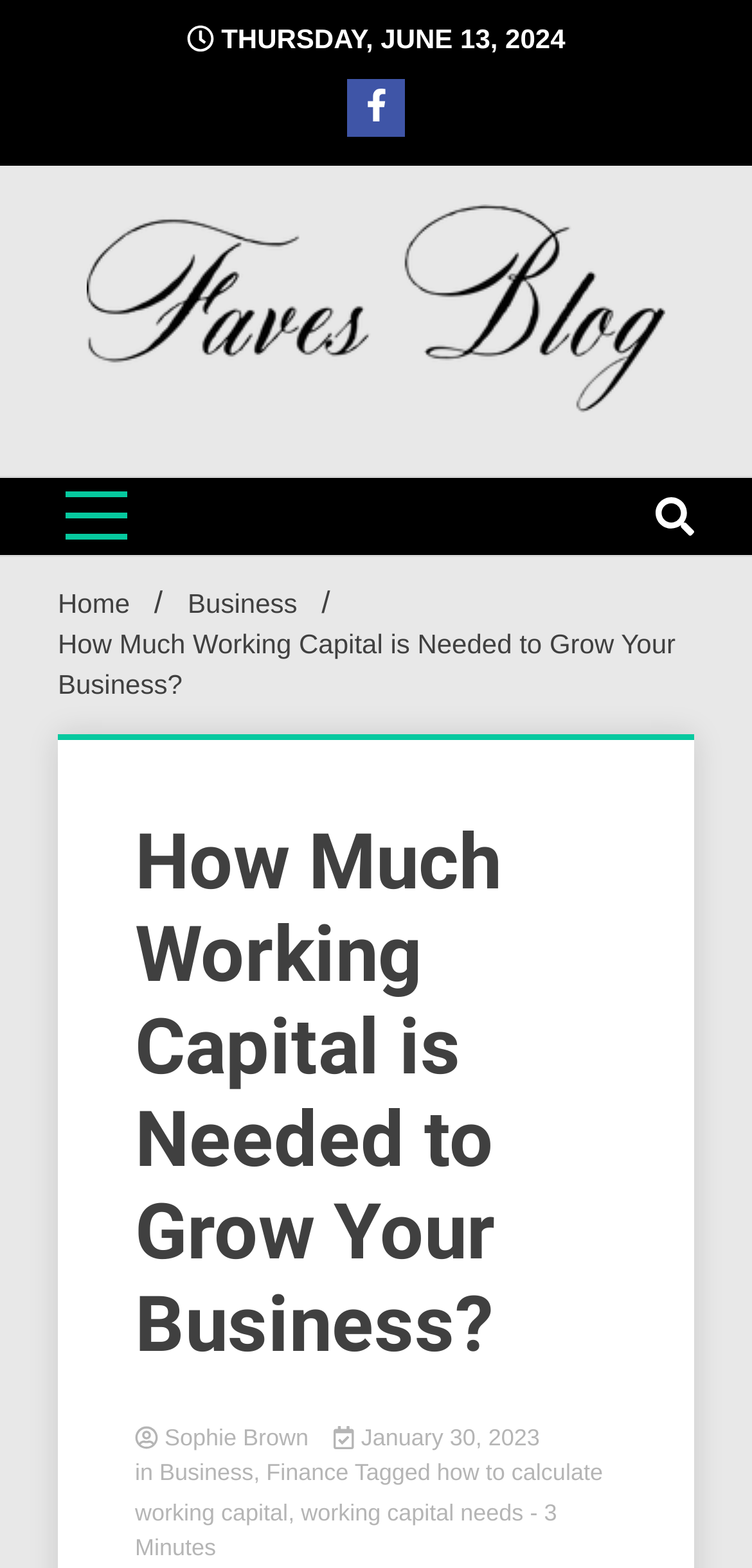Use the details in the image to answer the question thoroughly: 
What is the category of the article?

I found the categories of the article by looking at the links 'Business' and 'Finance' which are located below the article title and above the tags.